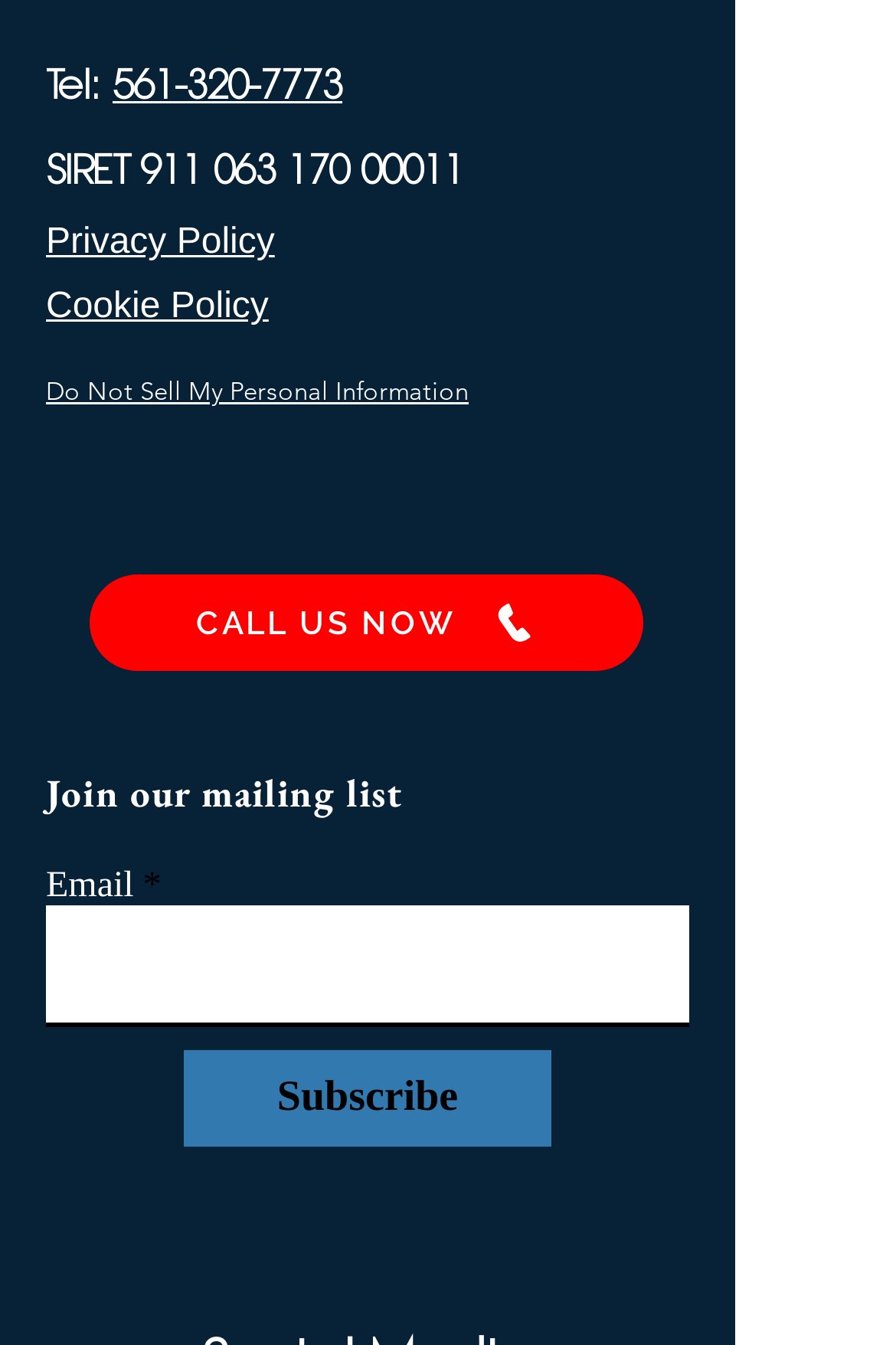Please provide a brief answer to the question using only one word or phrase: 
What is the label of the text input field?

Email